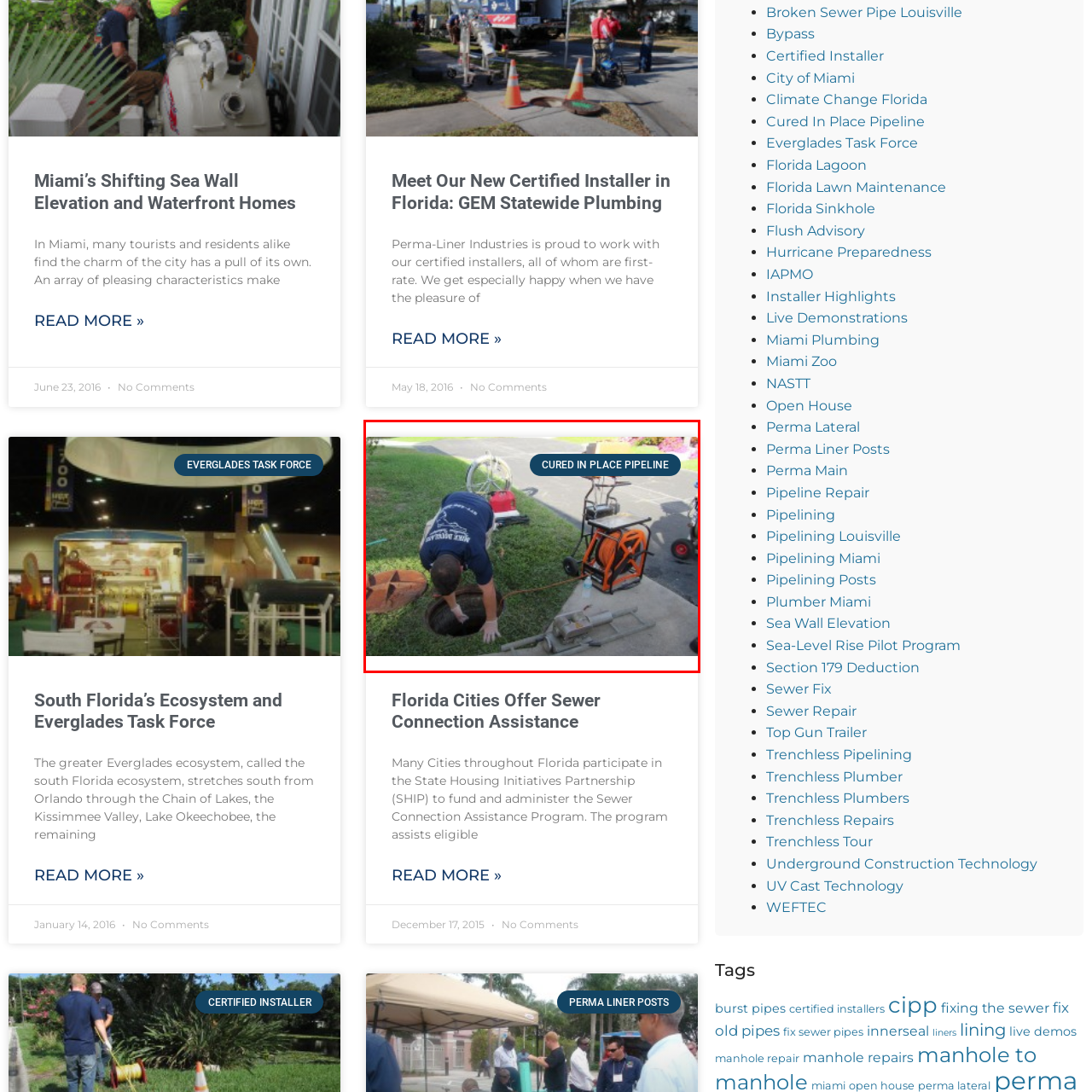What is the condition of the surrounding grass? Please look at the image within the red bounding box and provide a one-word or short-phrase answer based on what you see.

Well-maintained